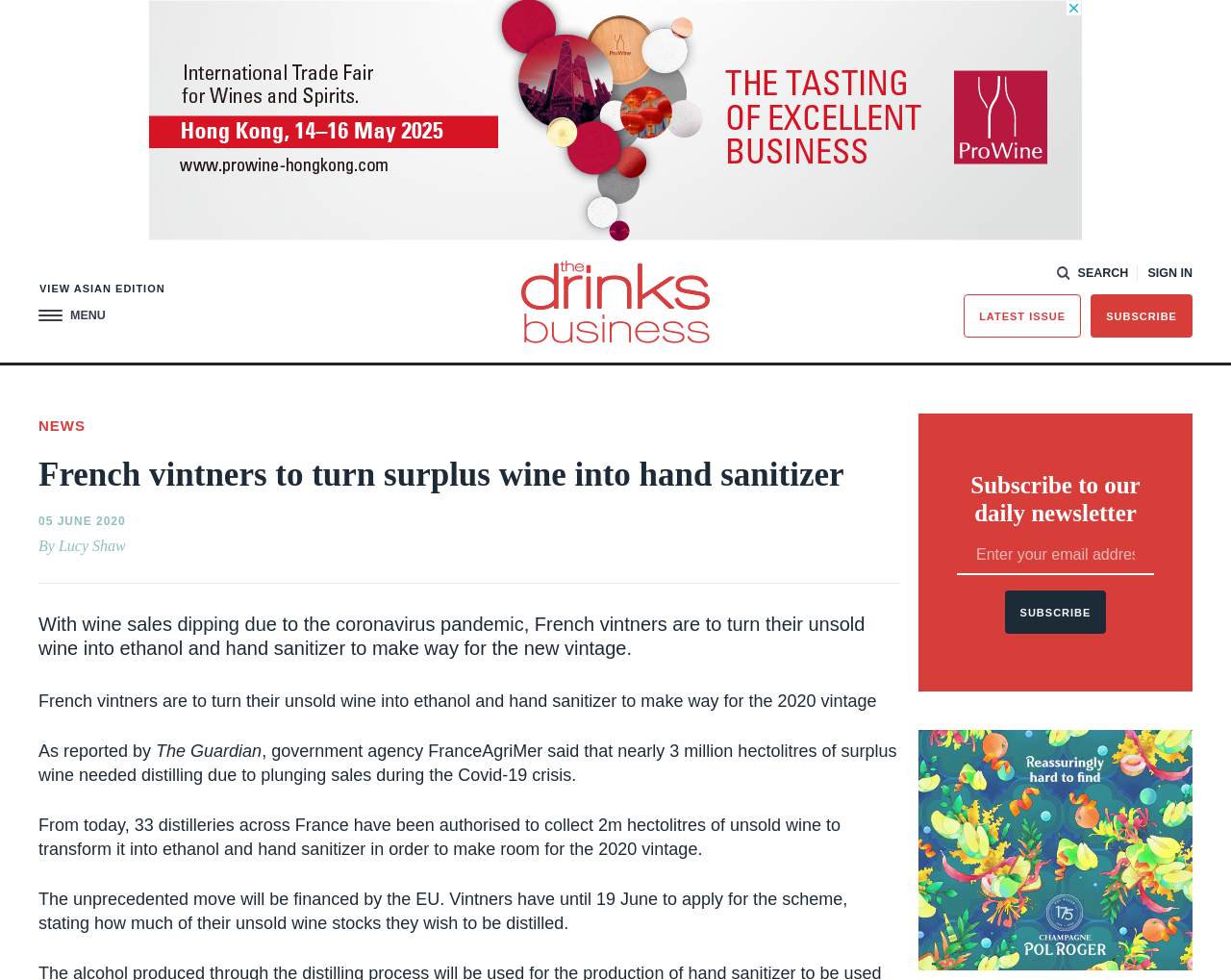Can you pinpoint the bounding box coordinates for the clickable element required for this instruction: "View the latest issue"? The coordinates should be four float numbers between 0 and 1, i.e., [left, top, right, bottom].

[0.783, 0.3, 0.878, 0.344]